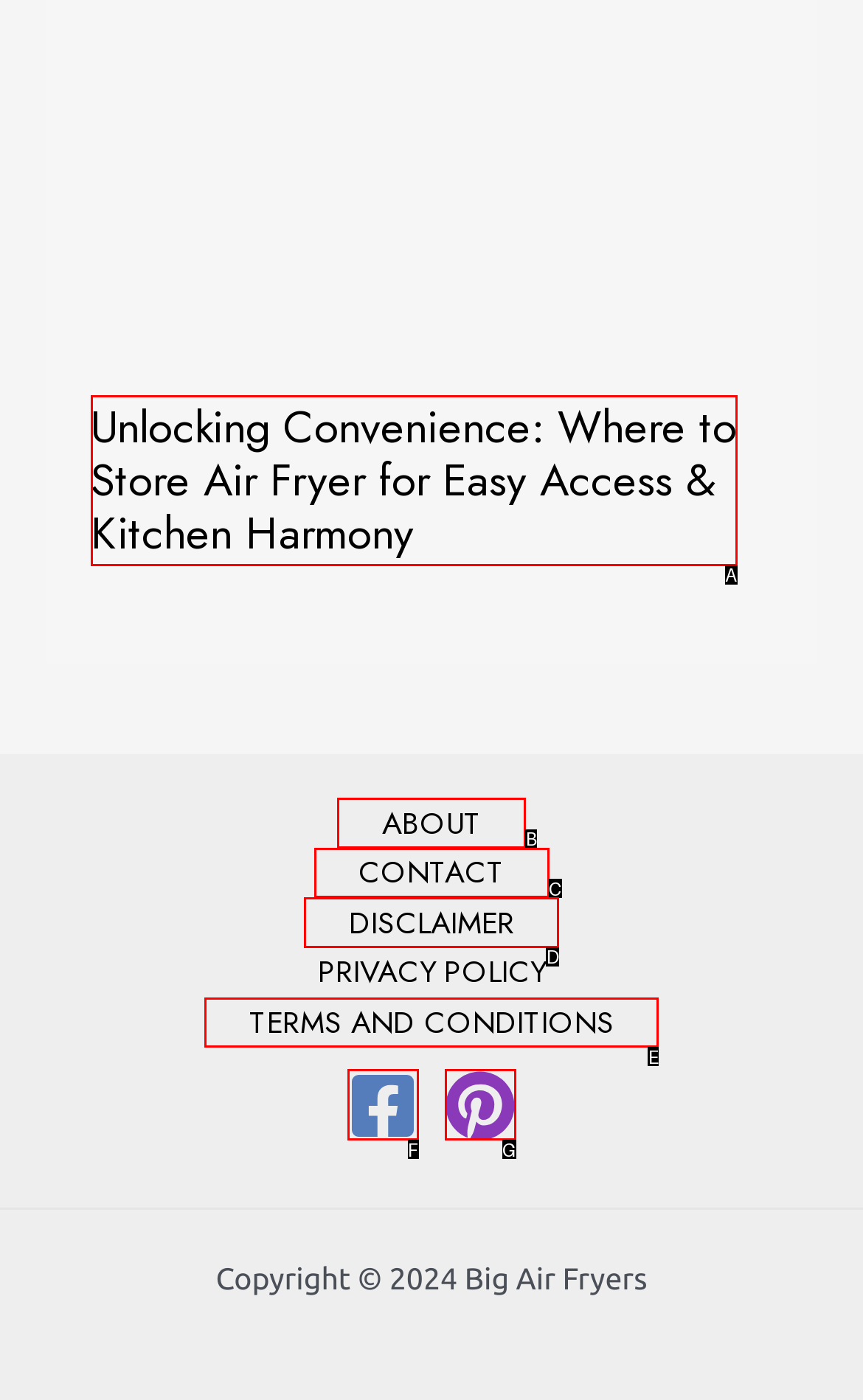Based on the given description: Terms and Conditions, identify the correct option and provide the corresponding letter from the given choices directly.

E